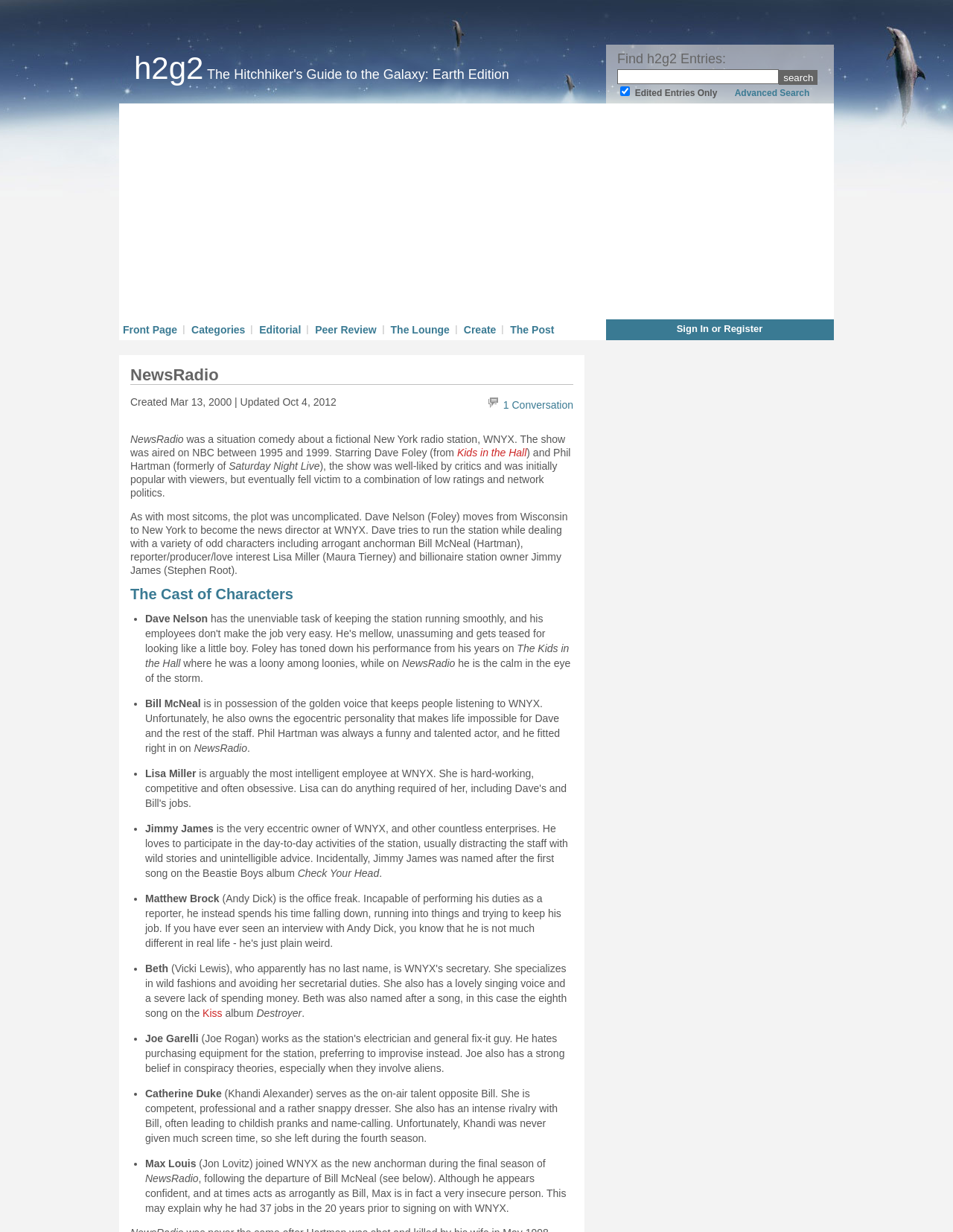Identify the bounding box coordinates of the area you need to click to perform the following instruction: "view conversations".

[0.512, 0.324, 0.602, 0.334]